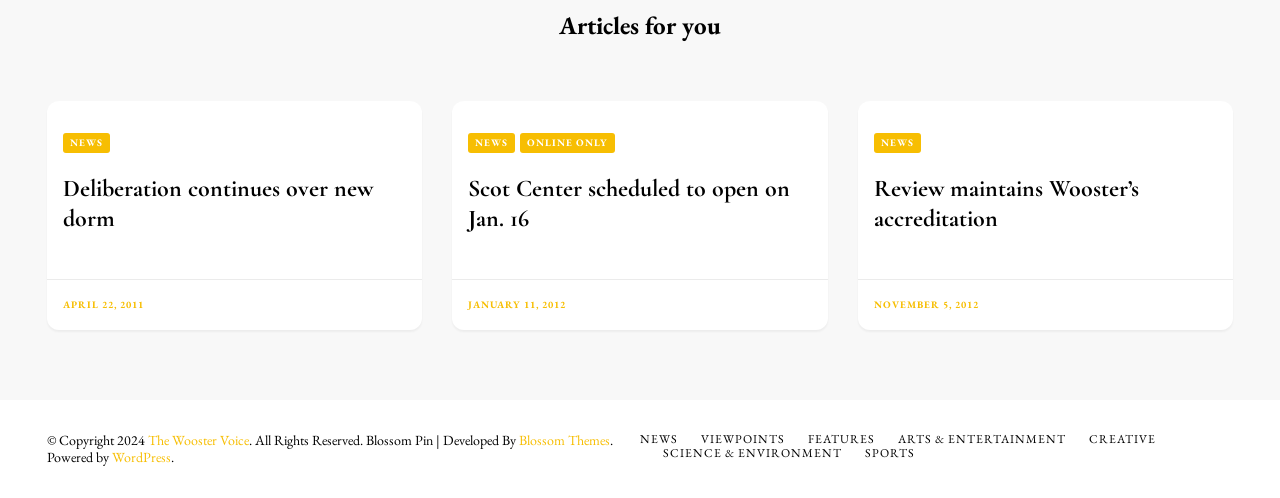What is the date of the article with the heading 'Scot Center scheduled to open on Jan. 16'?
Give a one-word or short-phrase answer derived from the screenshot.

JANUARY 11, 2012